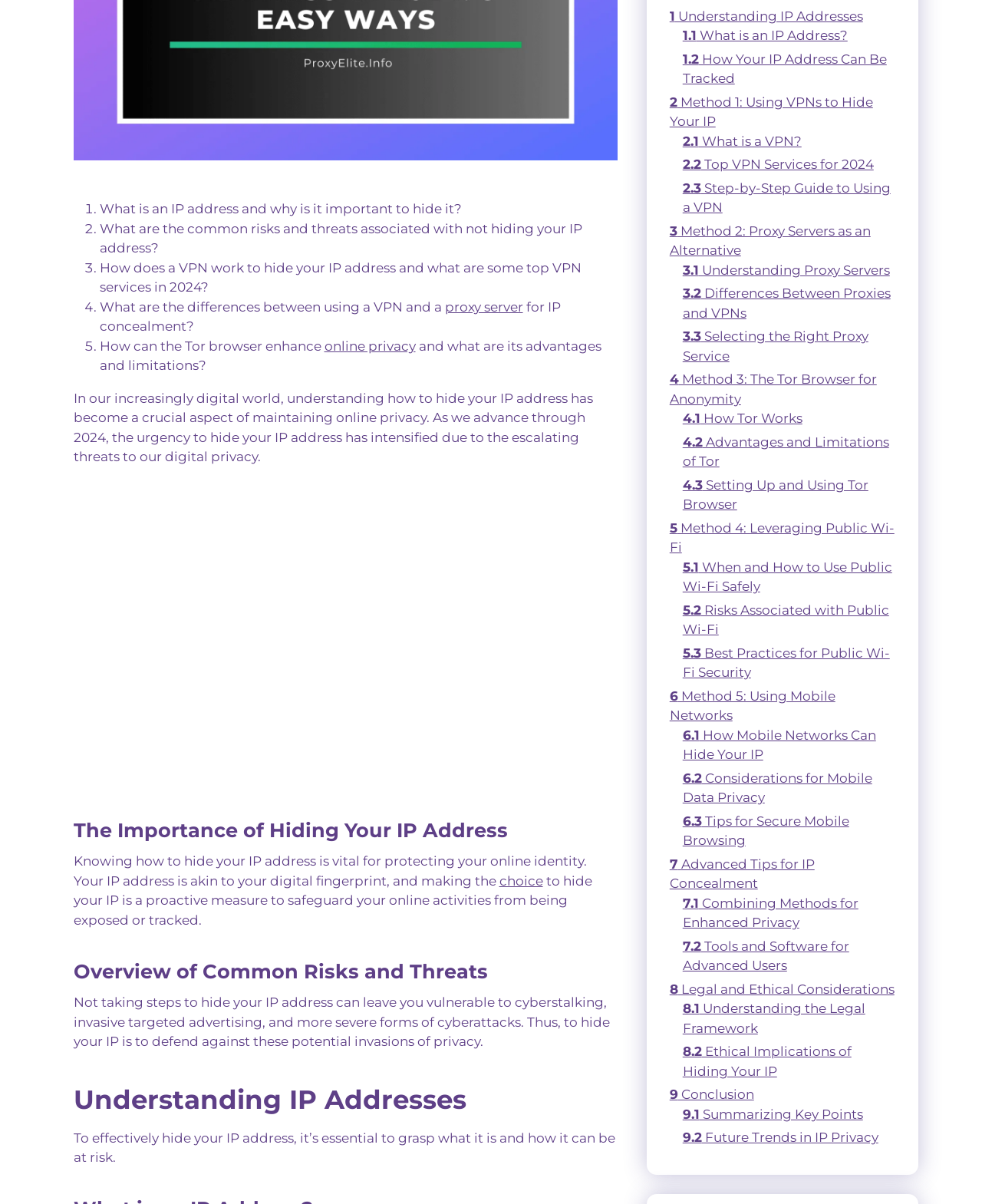Determine the bounding box of the UI component based on this description: "9 Conclusion". The bounding box coordinates should be four float values between 0 and 1, i.e., [left, top, right, bottom].

[0.682, 0.903, 0.768, 0.915]